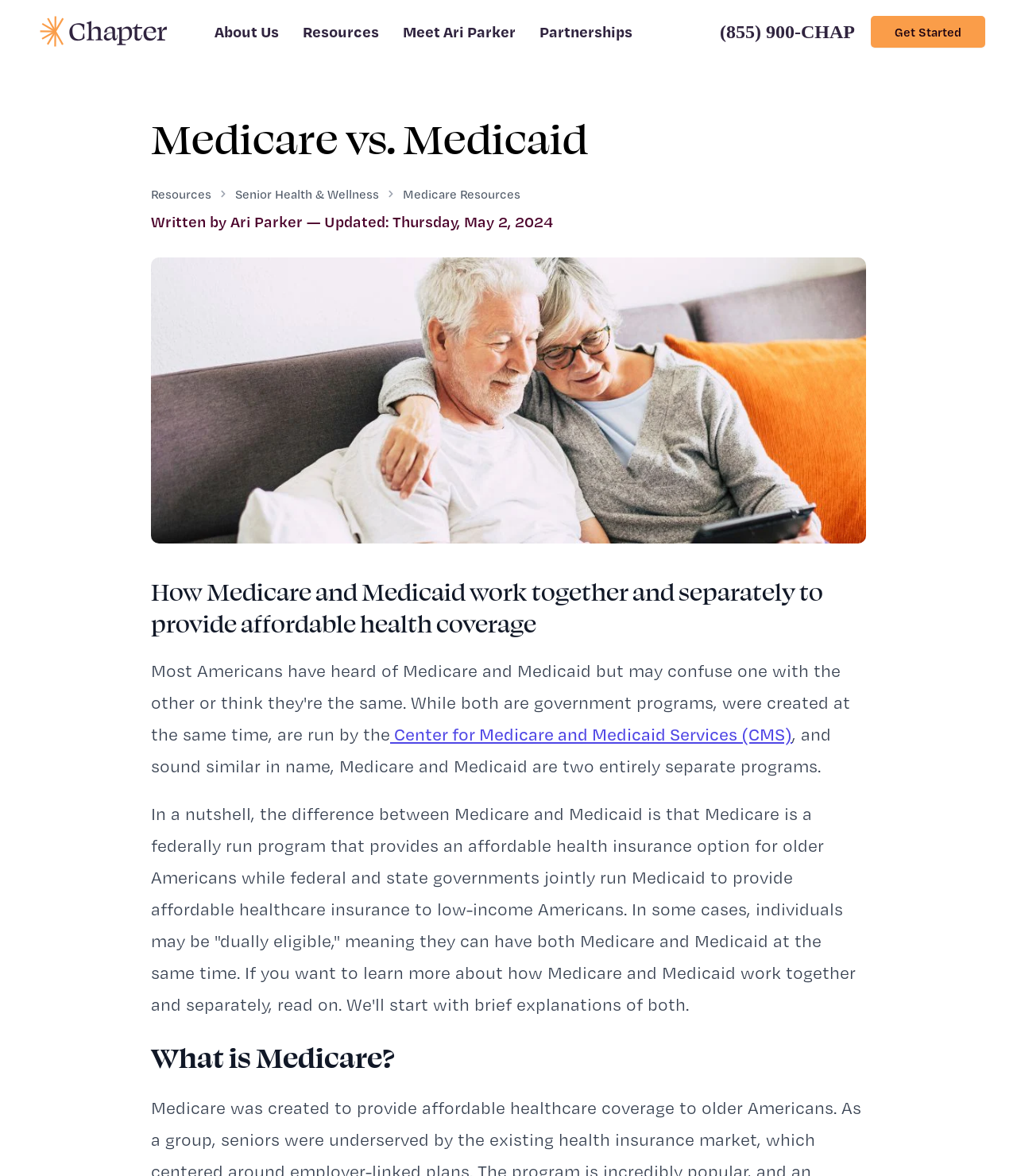Answer the question with a single word or phrase: 
What is the topic of the article?

Medicare and Medicaid